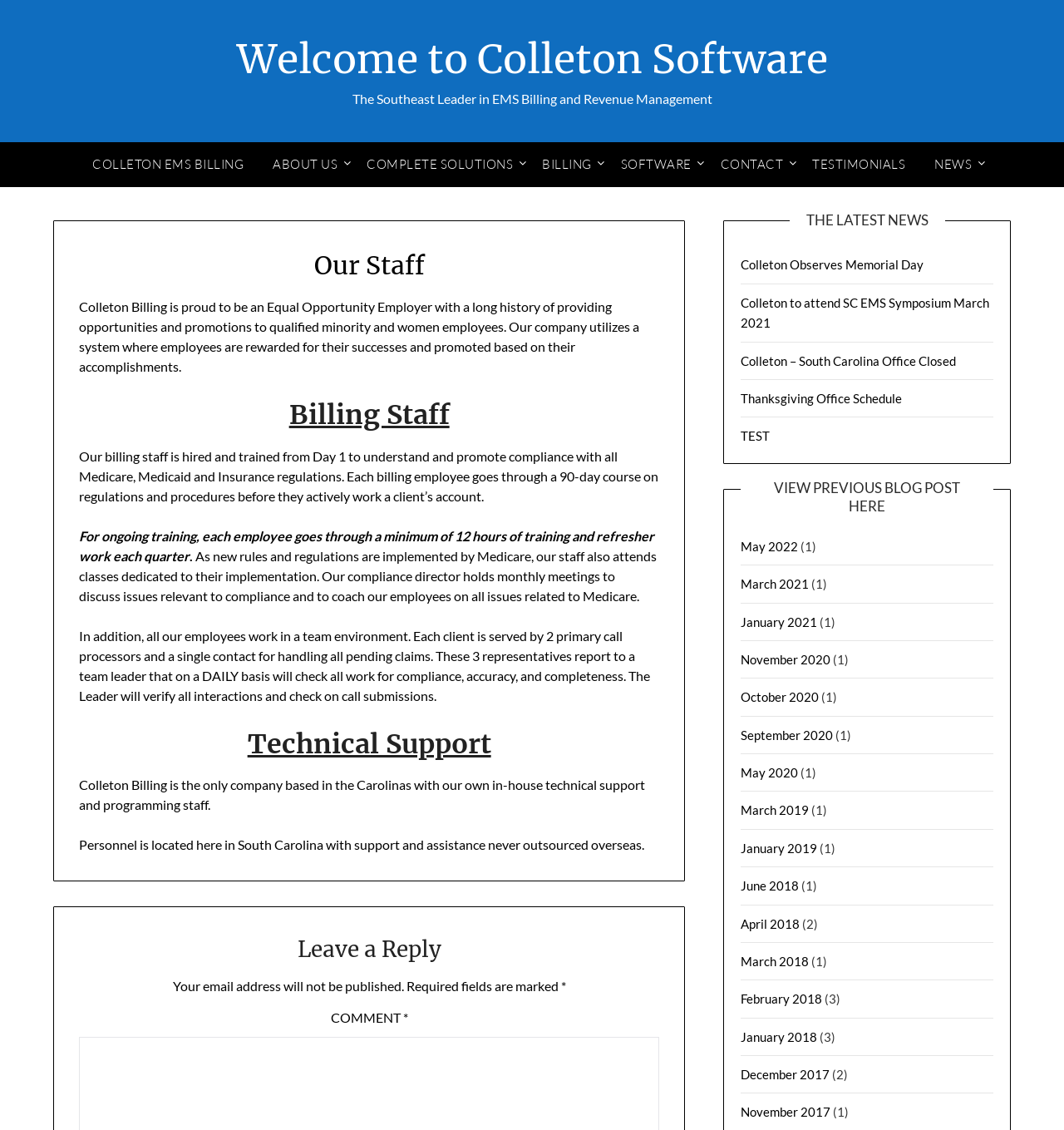Determine the bounding box coordinates of the region to click in order to accomplish the following instruction: "Click on BILLING". Provide the coordinates as four float numbers between 0 and 1, specifically [left, top, right, bottom].

[0.497, 0.126, 0.568, 0.166]